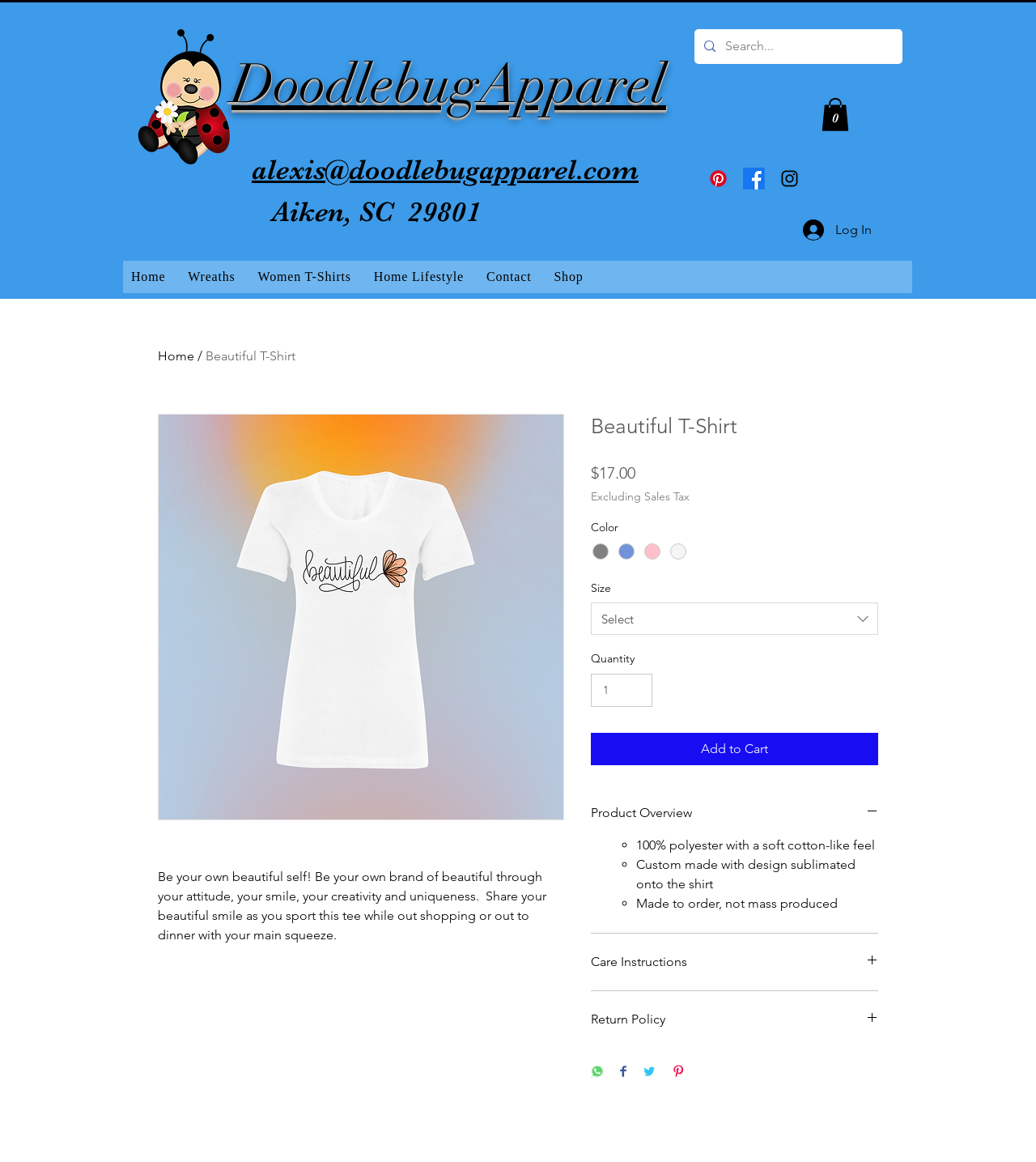Determine the bounding box coordinates of the clickable region to execute the instruction: "Search for products". The coordinates should be four float numbers between 0 and 1, denoted as [left, top, right, bottom].

[0.67, 0.025, 0.871, 0.055]